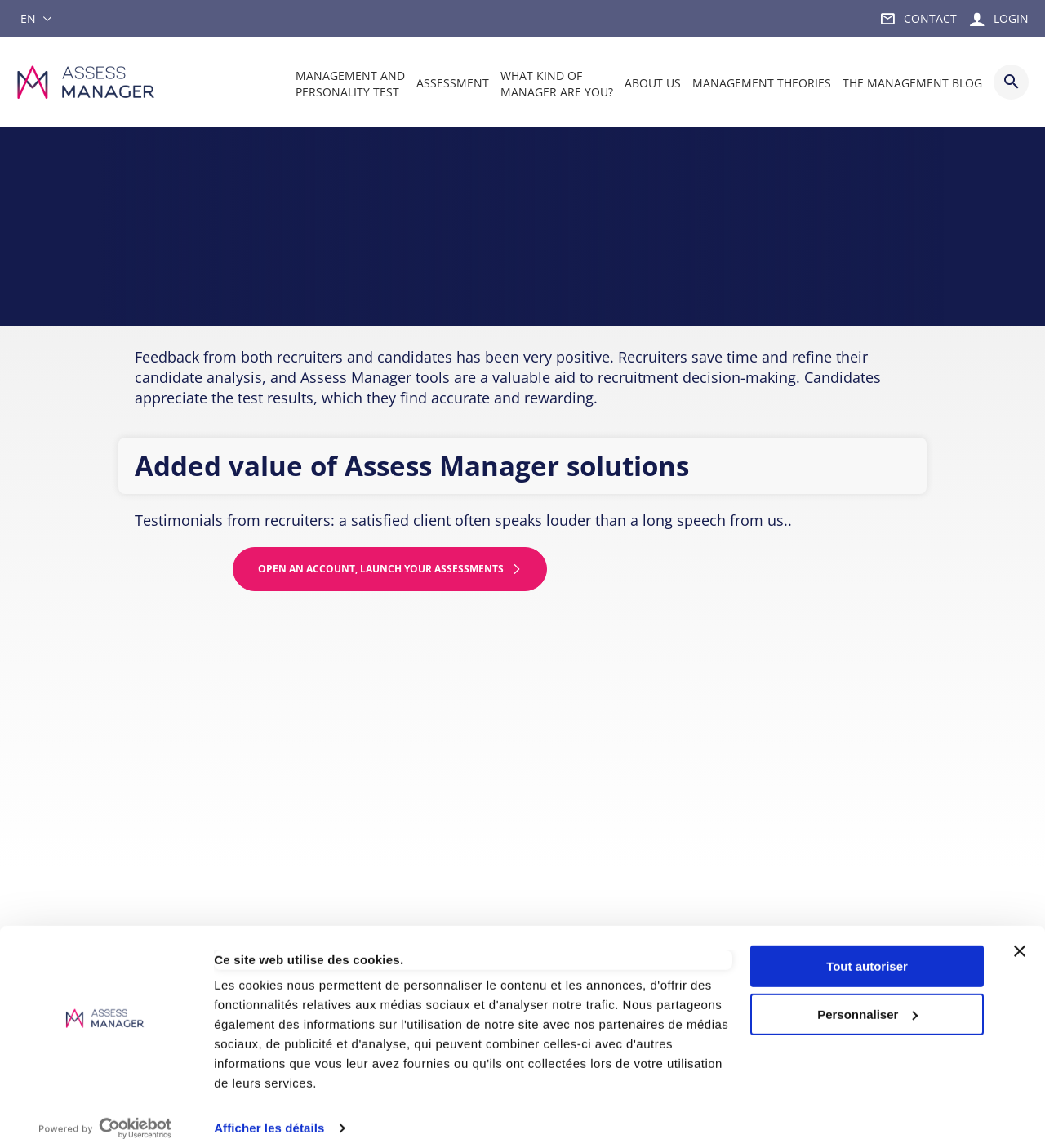Please answer the following query using a single word or phrase: 
What is the purpose of Assess Manager tools?

Aid to recruitment decision-making